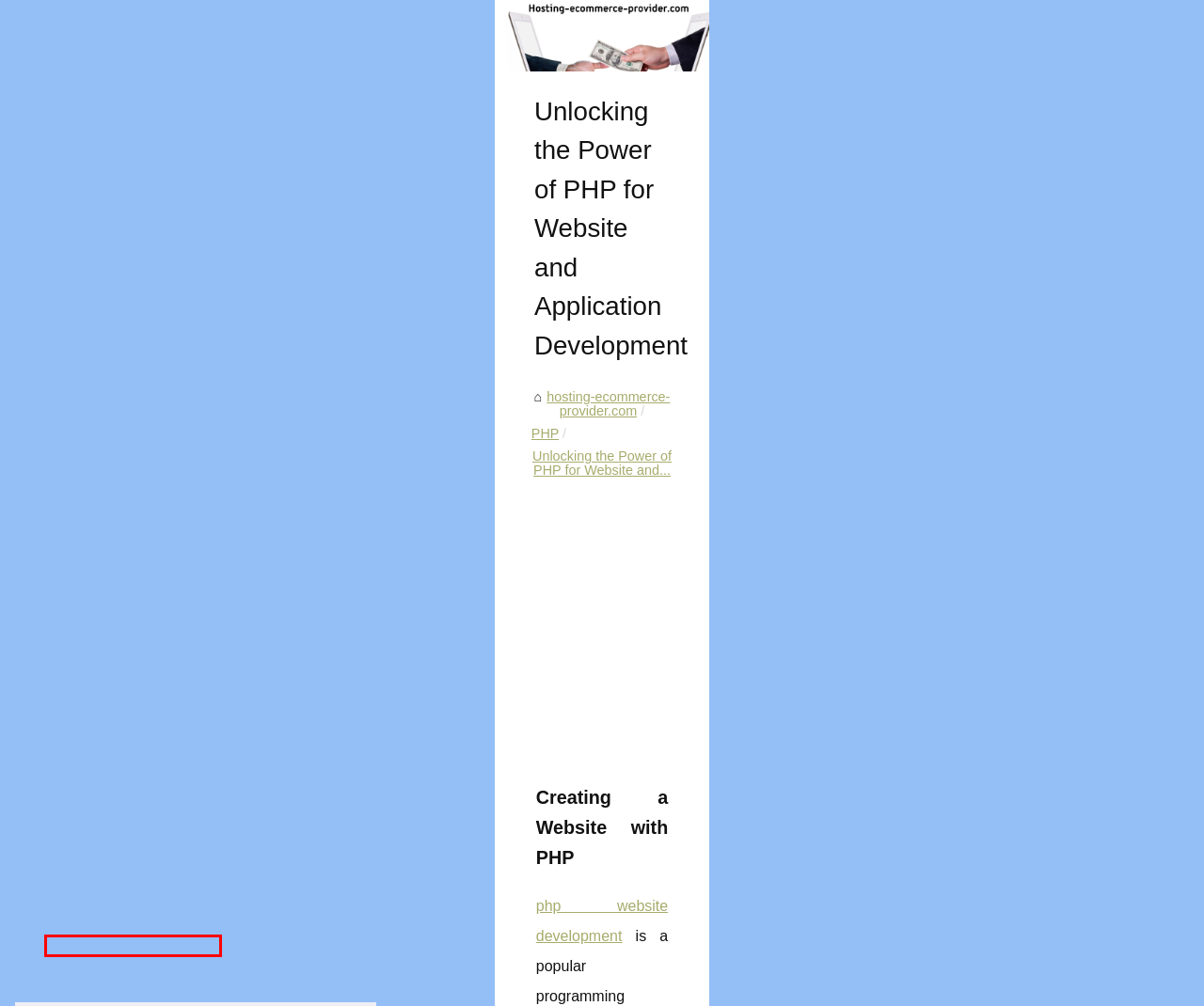You are presented with a screenshot of a webpage containing a red bounding box around a particular UI element. Select the best webpage description that matches the new webpage after clicking the element within the bounding box. Here are the candidates:
A. hosting-ecommerce-provider.com
B. Cookies Policy hosting-ecommerce-provider.com
C. PHP Development Company - SimplyPHP
D. Transform Your Ideas into Reality with SimplyPHP's Custom PHP Development Services
E. The Ultimate Guide to Find PHP Programmers: Tips and Tricks
F. Finding a Dream Home in the Metaverse: Exploring Real Estate in the Virtual World
G. 5 of the Most Popular PHP Web Application Development Services
H. PHP

C